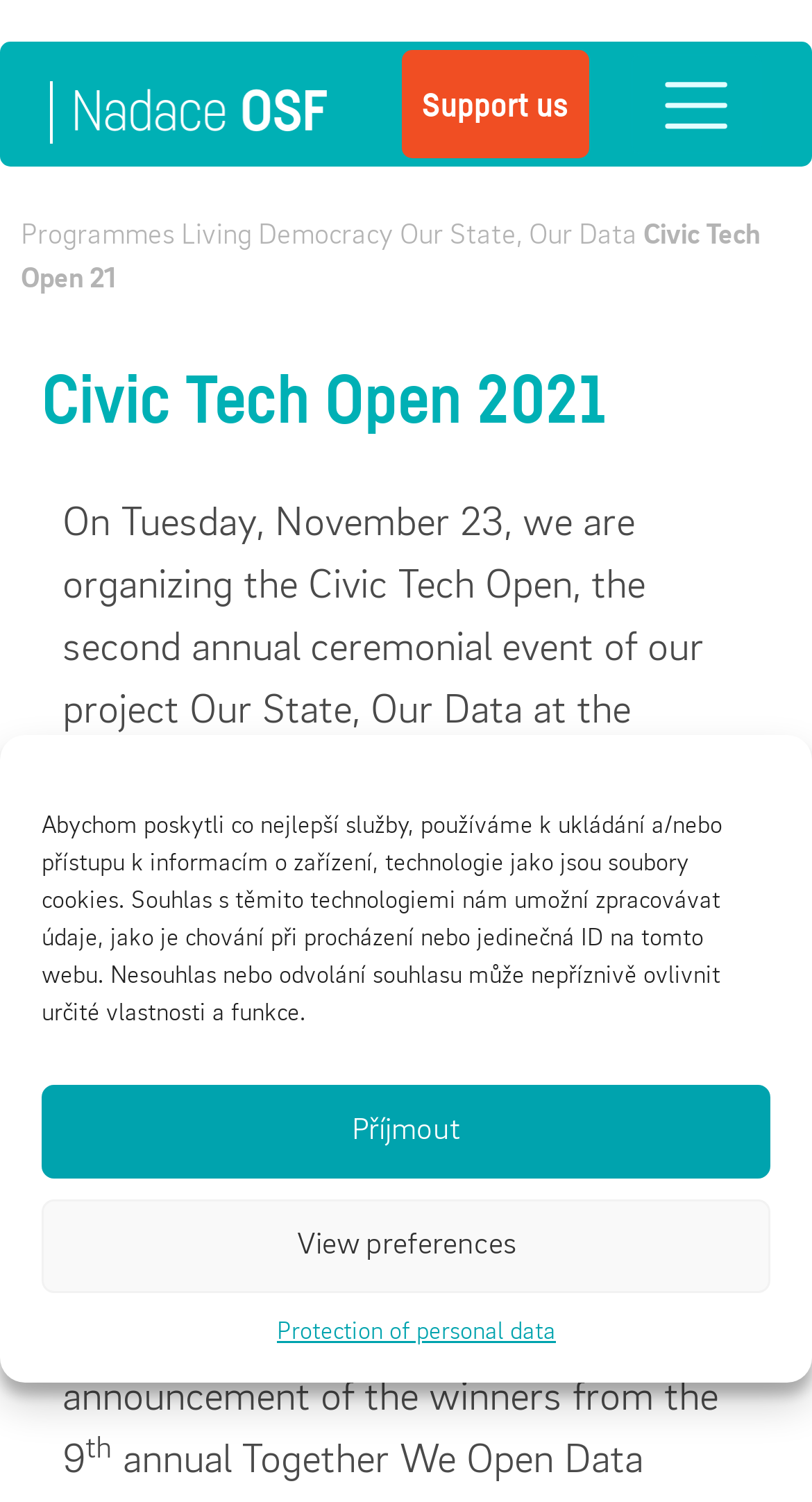Please locate the bounding box coordinates of the element that should be clicked to complete the given instruction: "Click the Nadace OSF link".

[0.061, 0.056, 0.402, 0.088]